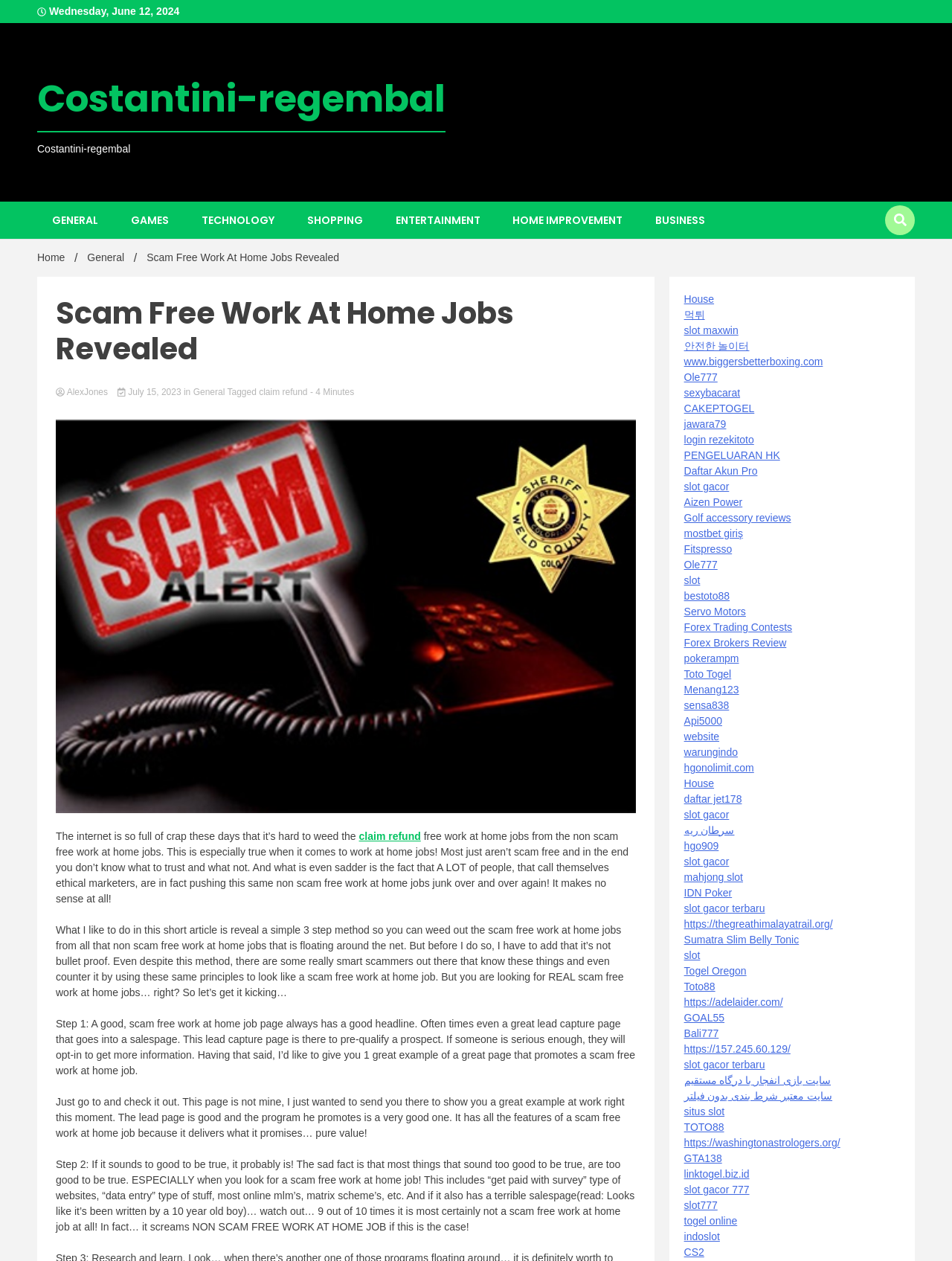Please identify the bounding box coordinates of the clickable area that will fulfill the following instruction: "Click on the 'HOME IMPROVEMENT' link". The coordinates should be in the format of four float numbers between 0 and 1, i.e., [left, top, right, bottom].

[0.523, 0.16, 0.67, 0.189]